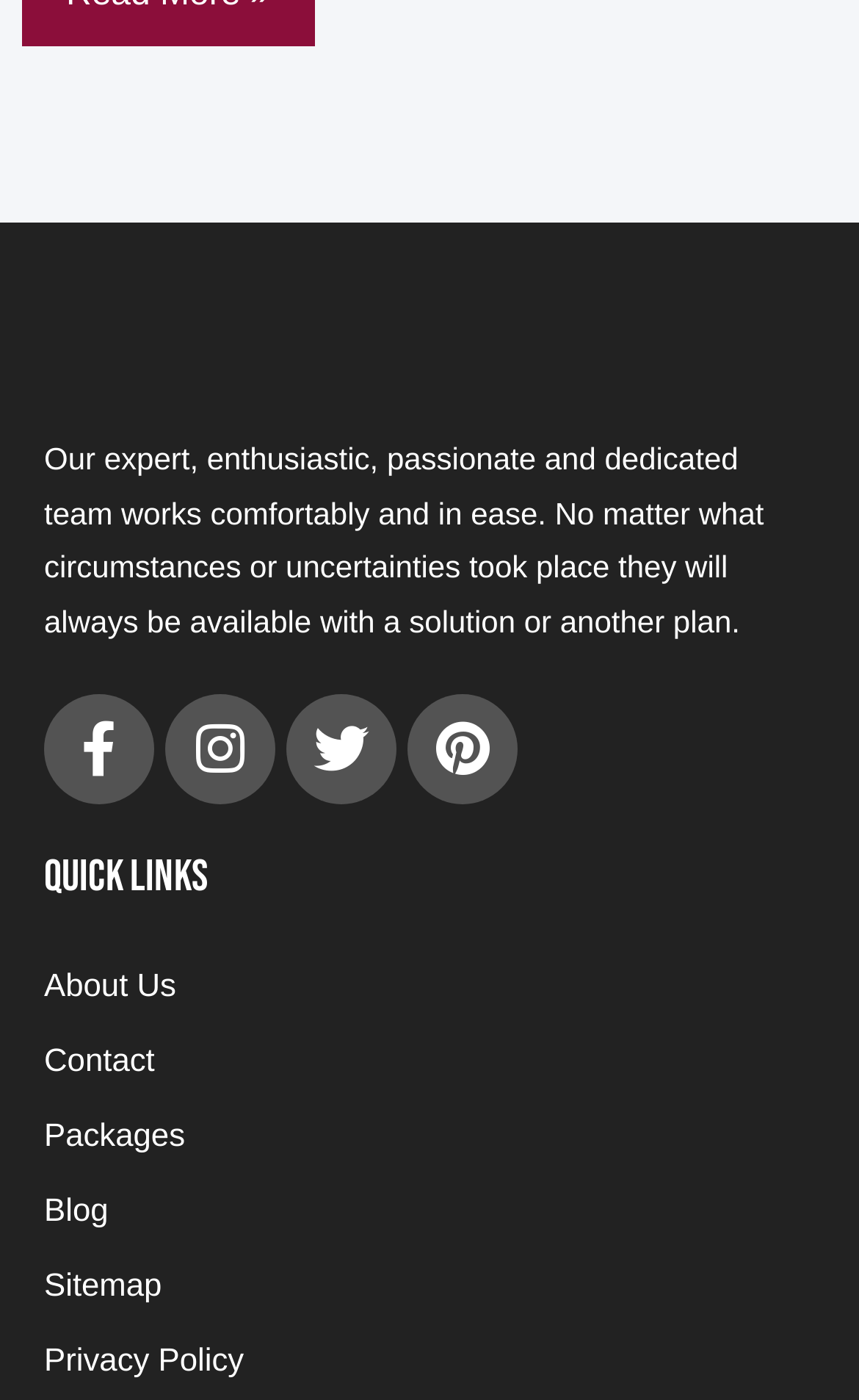Give a concise answer using only one word or phrase for this question:
What is the purpose of the 'Quick Links' section?

To provide quick access to important pages